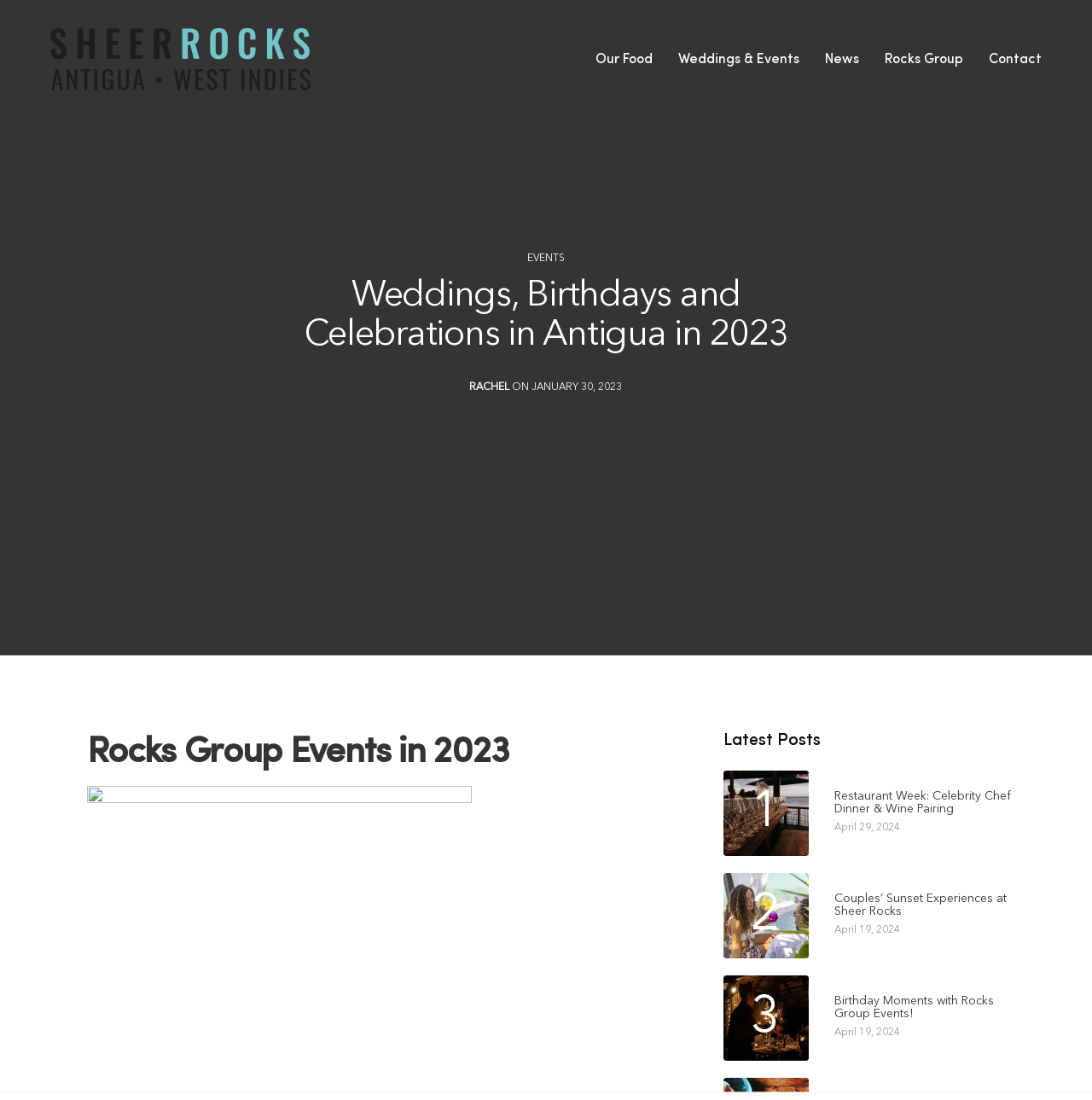Respond to the following question with a brief word or phrase:
What type of events does Rocks Group specialize in?

Luxury and trendsetting experiences